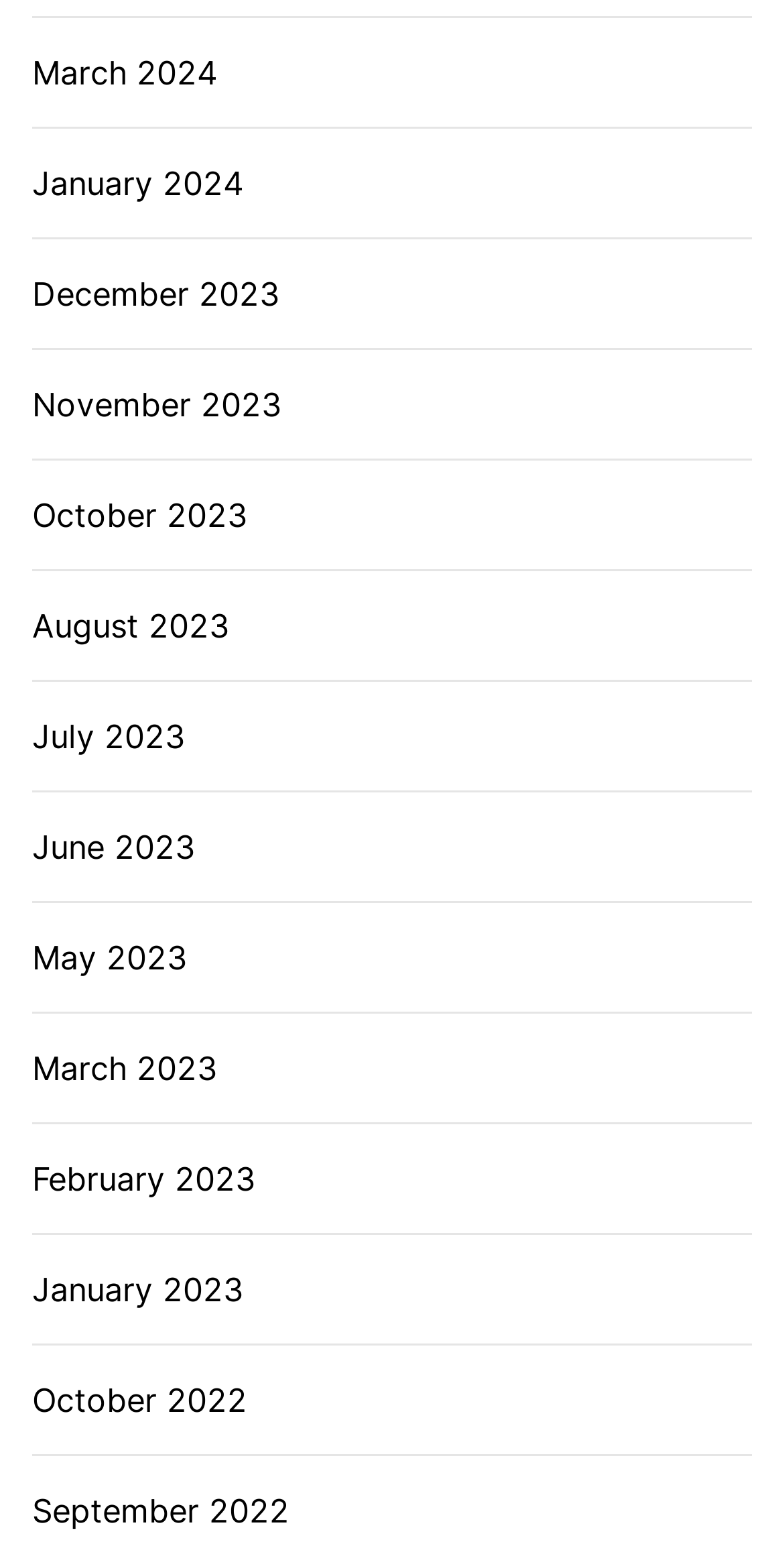Are the months listed in chronological order?
We need a detailed and exhaustive answer to the question. Please elaborate.

I analyzed the list of links and found that the months are not in chronological order. For example, 'March 2024' comes before 'January 2024', which is not in chronological order.